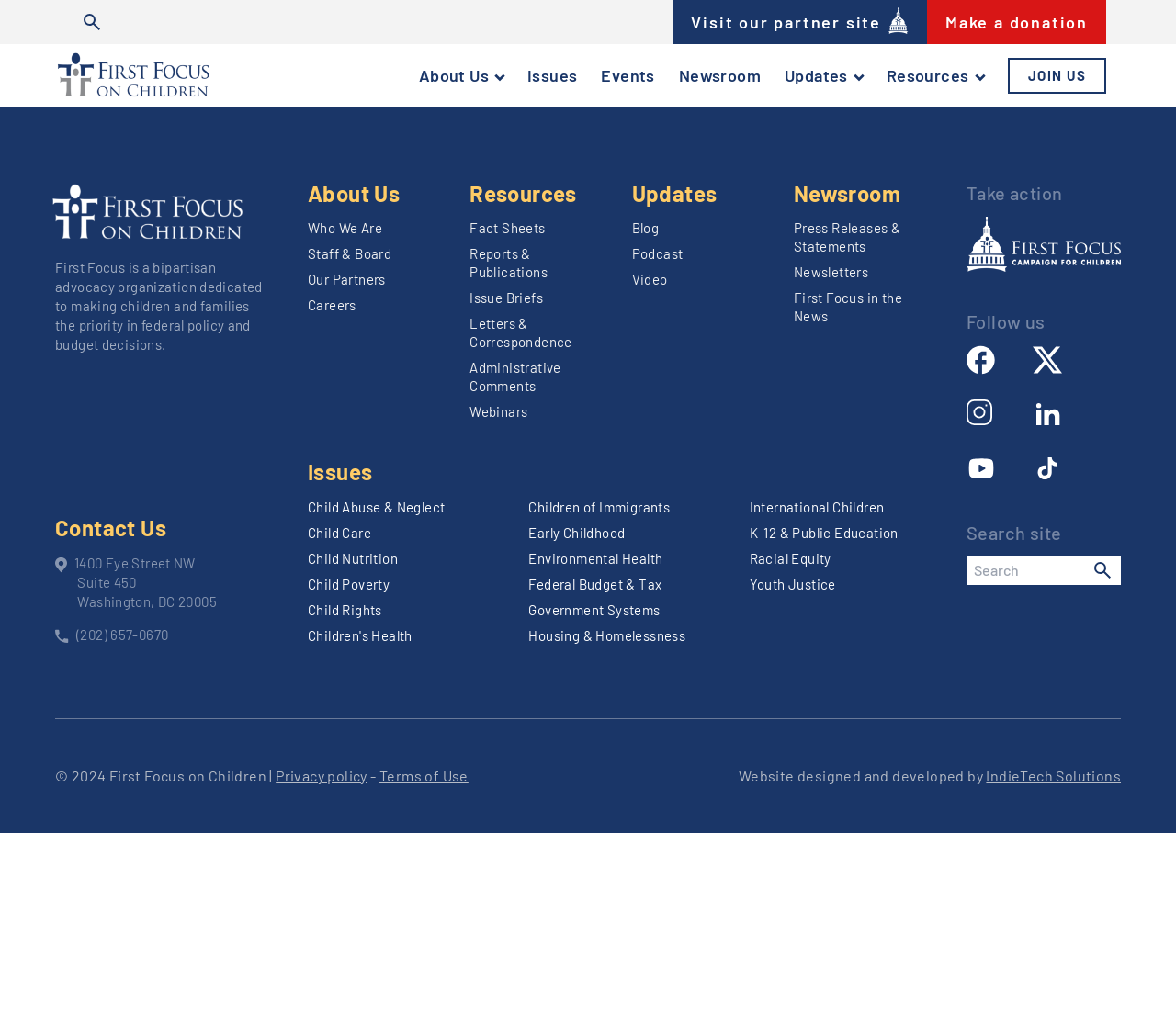Pinpoint the bounding box coordinates of the clickable element needed to complete the instruction: "Make a donation". The coordinates should be provided as four float numbers between 0 and 1: [left, top, right, bottom].

[0.804, 0.009, 0.925, 0.034]